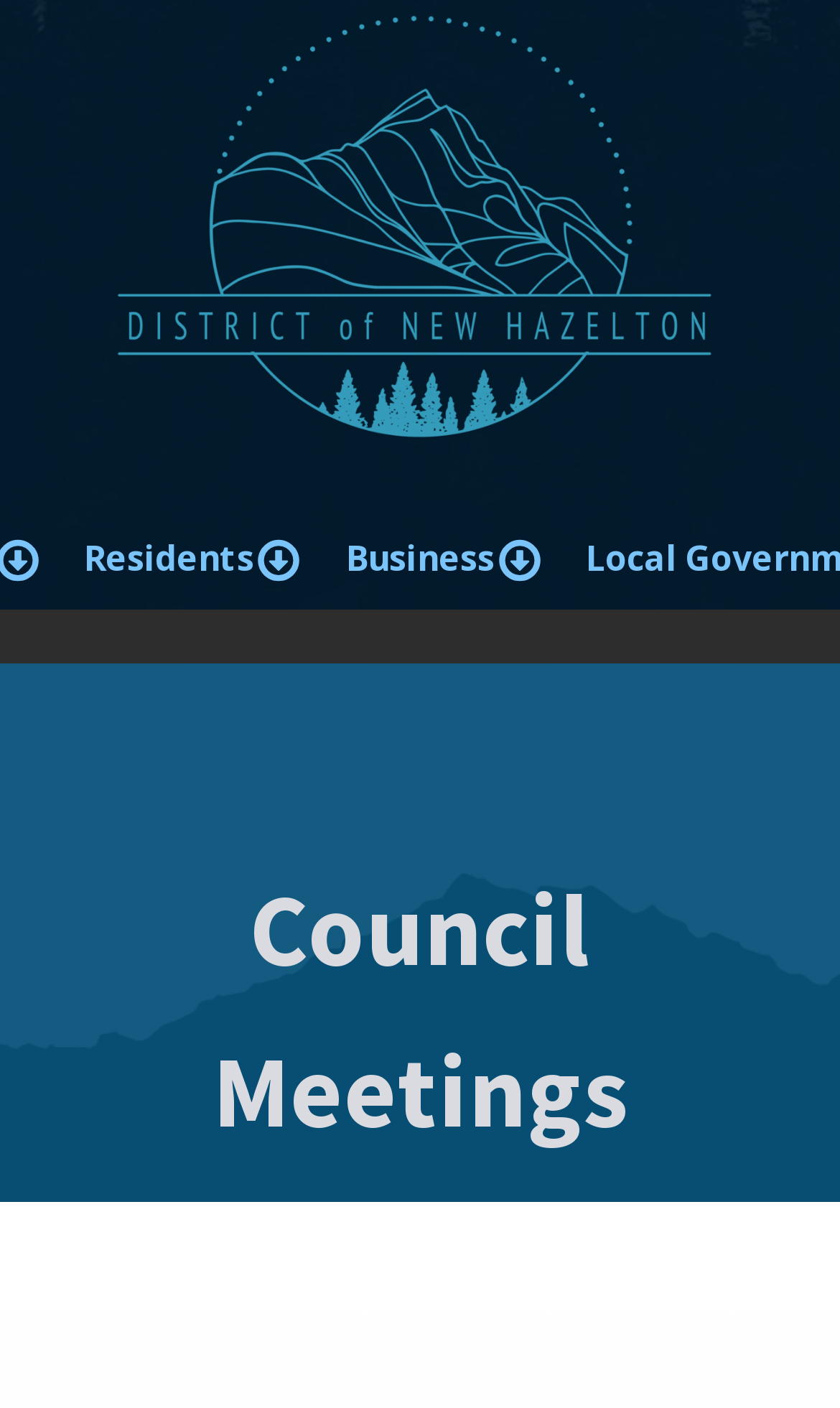Refer to the image and provide an in-depth answer to the question: 
What is the direction of the arrow icon?

I found two SvgRoot elements, each containing a group element with the description 'arrow-circle-o-down'. This suggests that the arrow icons are pointing downwards.